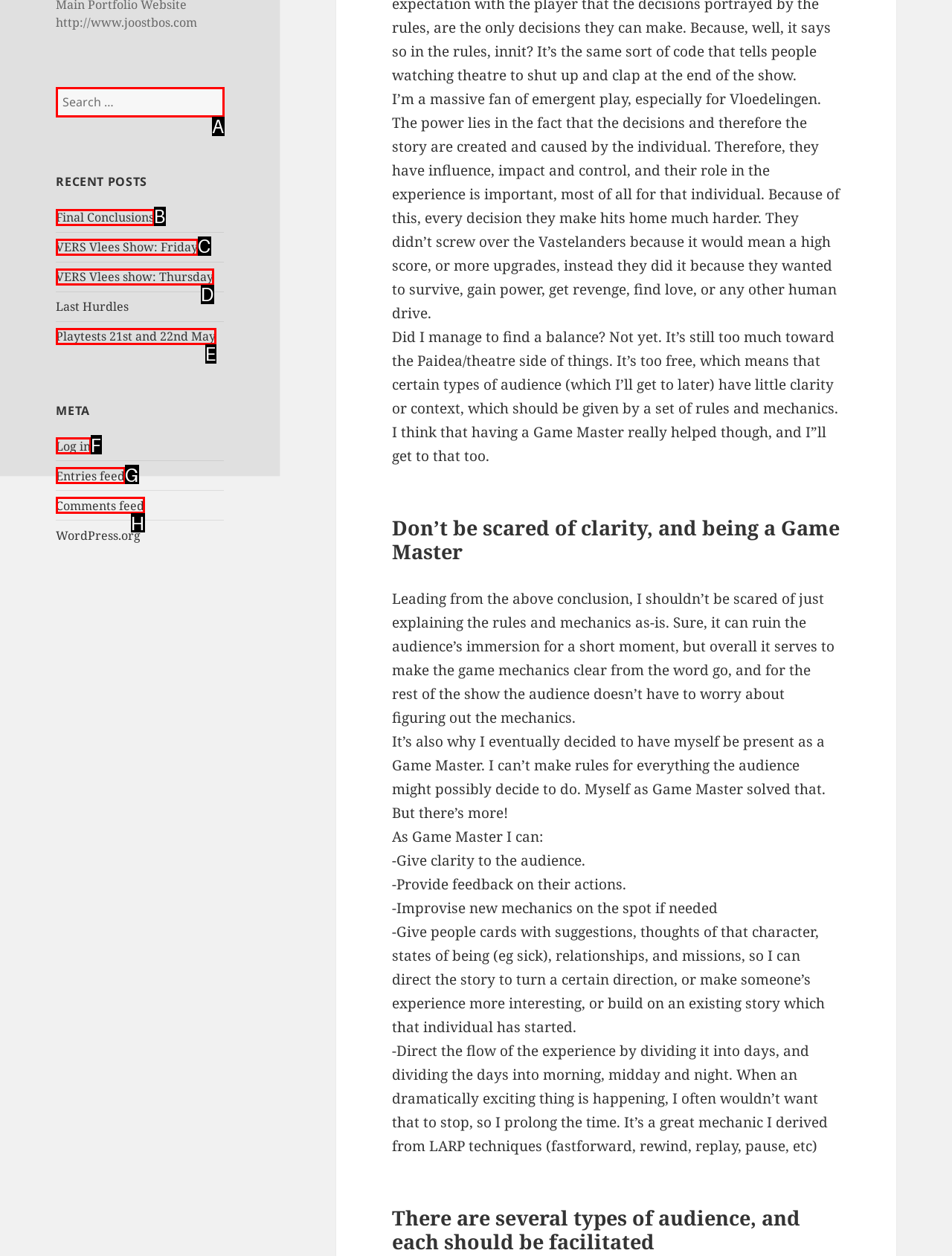Select the correct option based on the description: aria-label="Direct link to heading"
Answer directly with the option’s letter.

None